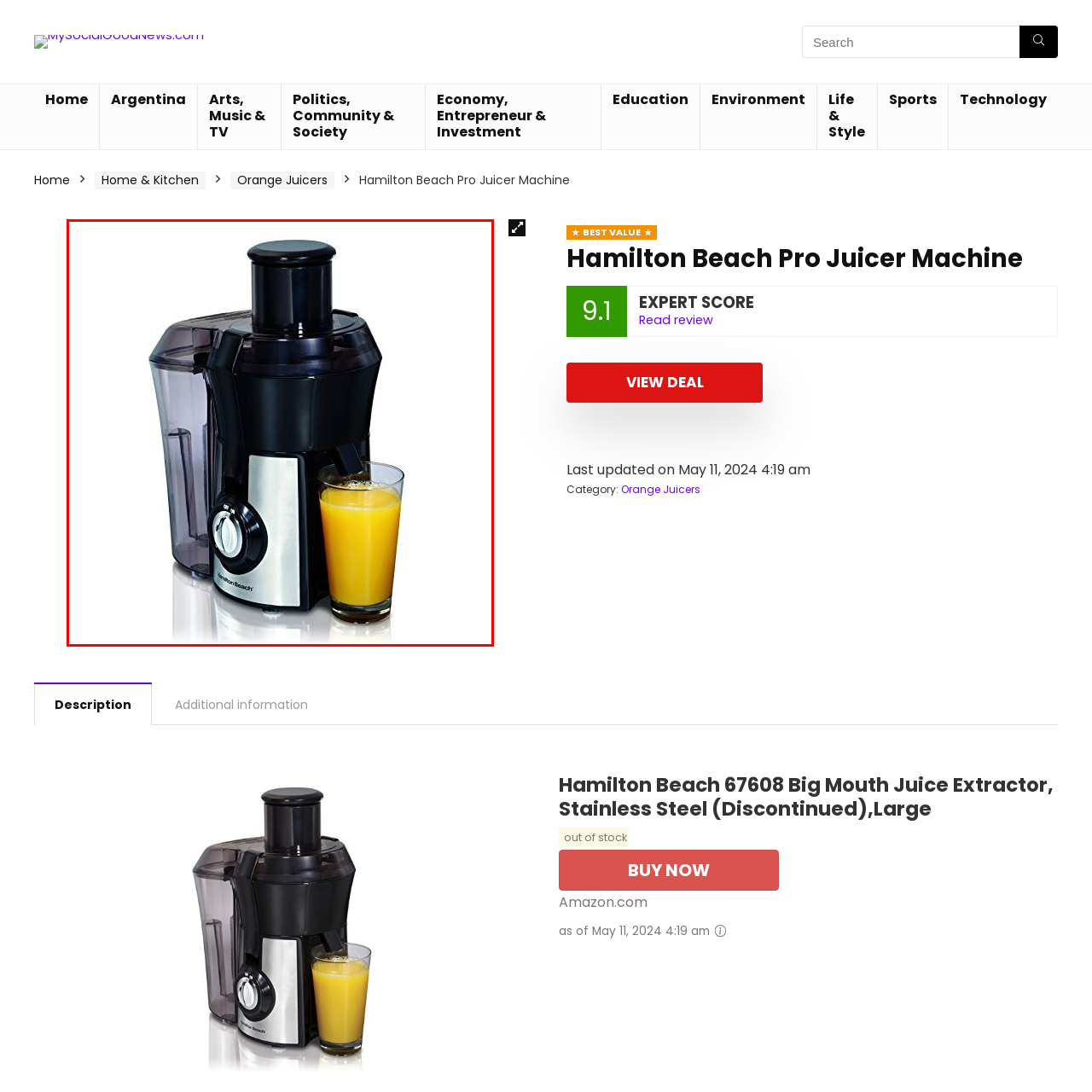Concentrate on the image marked by the red box, What is the purpose of the control dial?
 Your answer should be a single word or phrase.

Easy operation